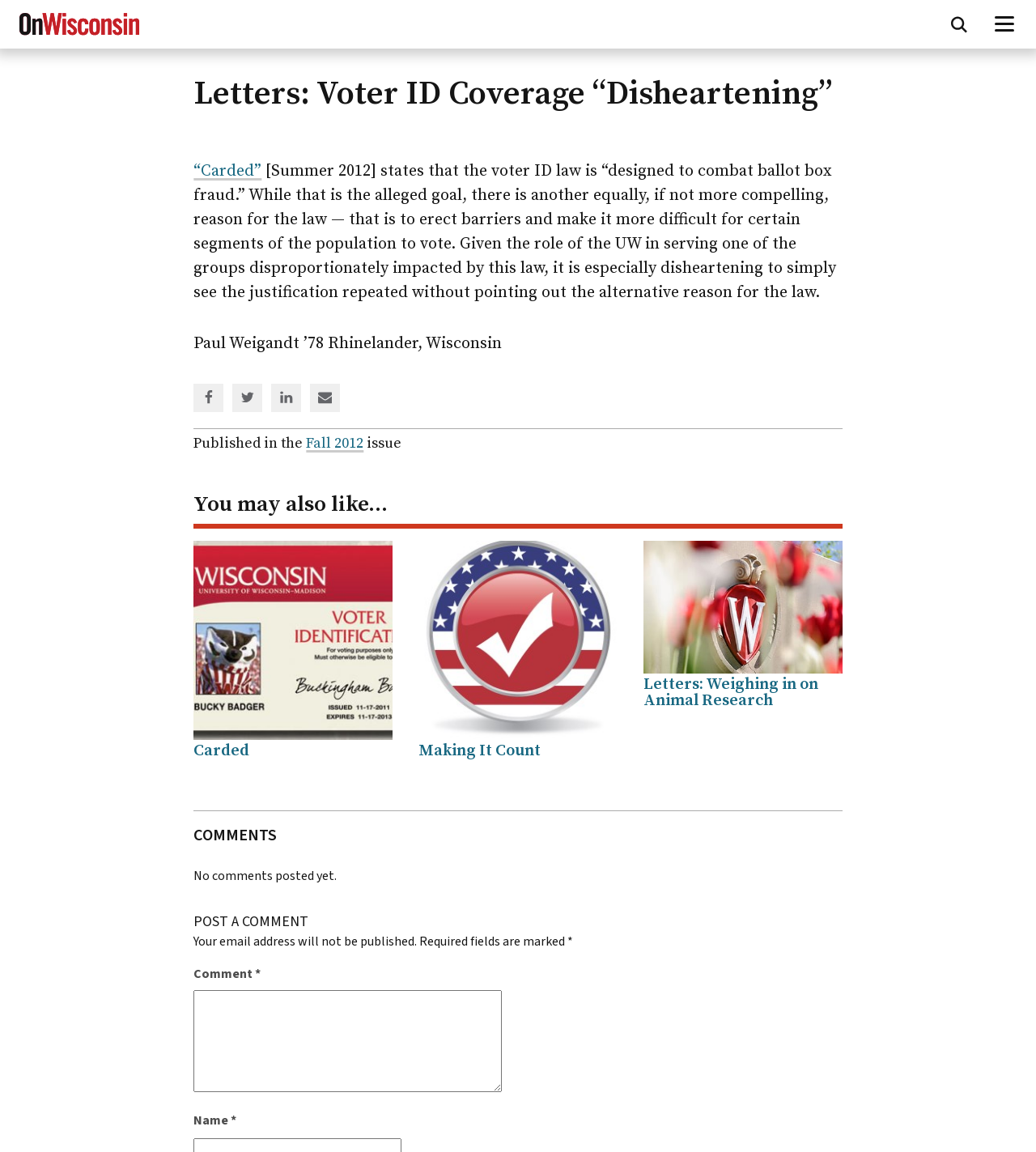What is the issue of the magazine in which the letter was published?
Please provide a comprehensive and detailed answer to the question.

The issue of the magazine in which the letter was published can be found by reading the static text content, which mentions 'Published in the Fall 2012 issue'.